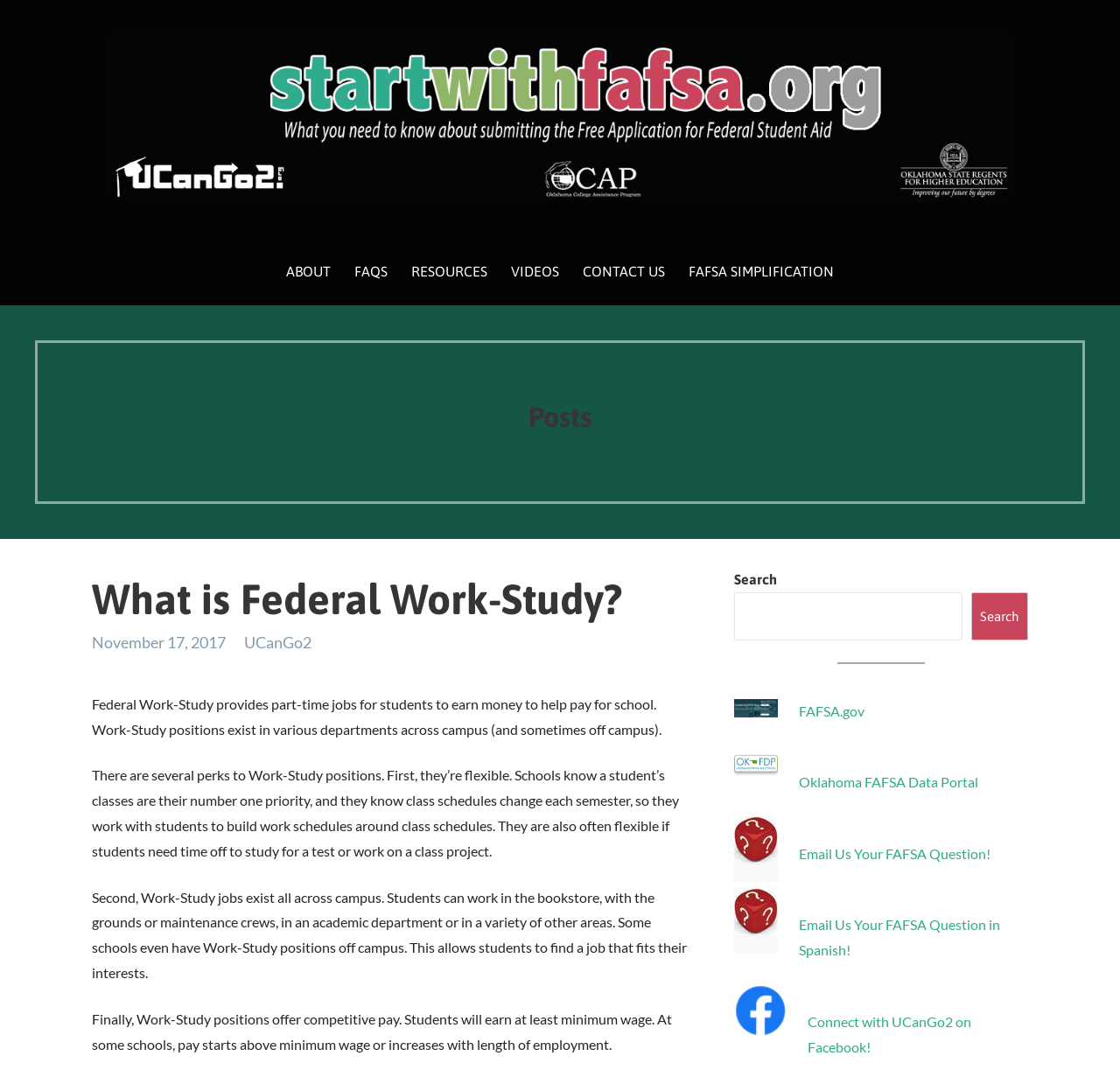How many links are there in the top navigation menu?
With the help of the image, please provide a detailed response to the question.

The top navigation menu contains links to 'ABOUT', 'FAQS', 'RESOURCES', 'VIDEOS', 'CONTACT US', and 'FAFSA SIMPLIFICATION', which makes a total of 6 links.